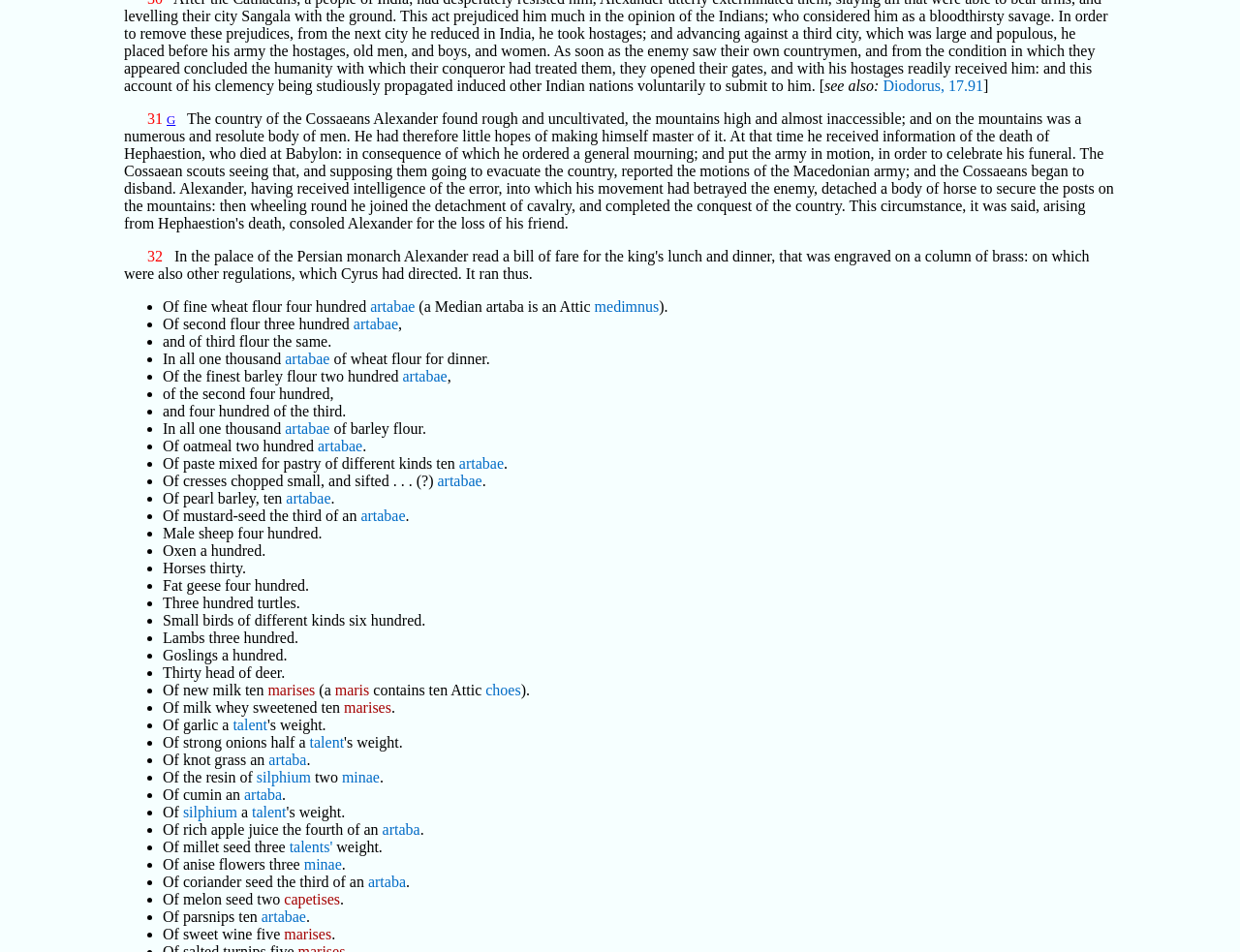Kindly determine the bounding box coordinates for the clickable area to achieve the given instruction: "View yarn database".

None